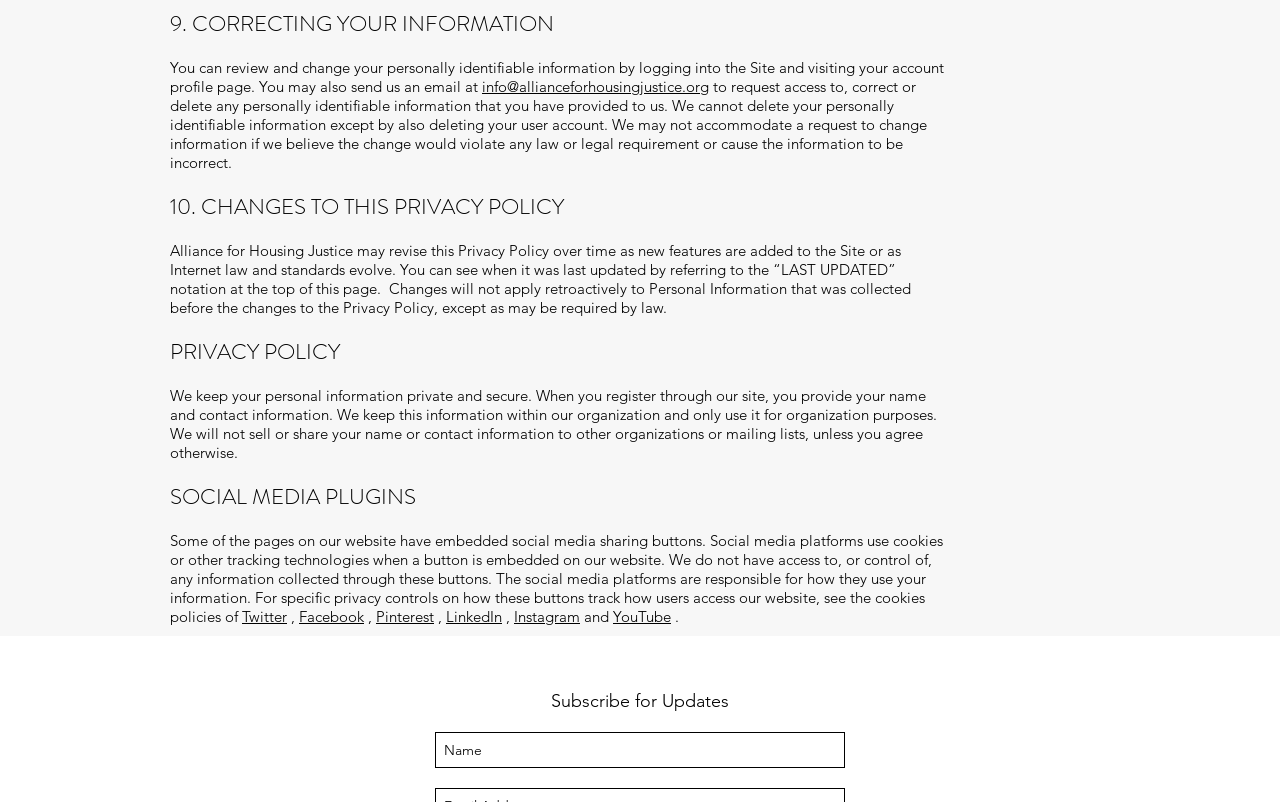Identify the bounding box coordinates of the clickable region necessary to fulfill the following instruction: "click the link to Twitter". The bounding box coordinates should be four float numbers between 0 and 1, i.e., [left, top, right, bottom].

[0.189, 0.757, 0.224, 0.781]